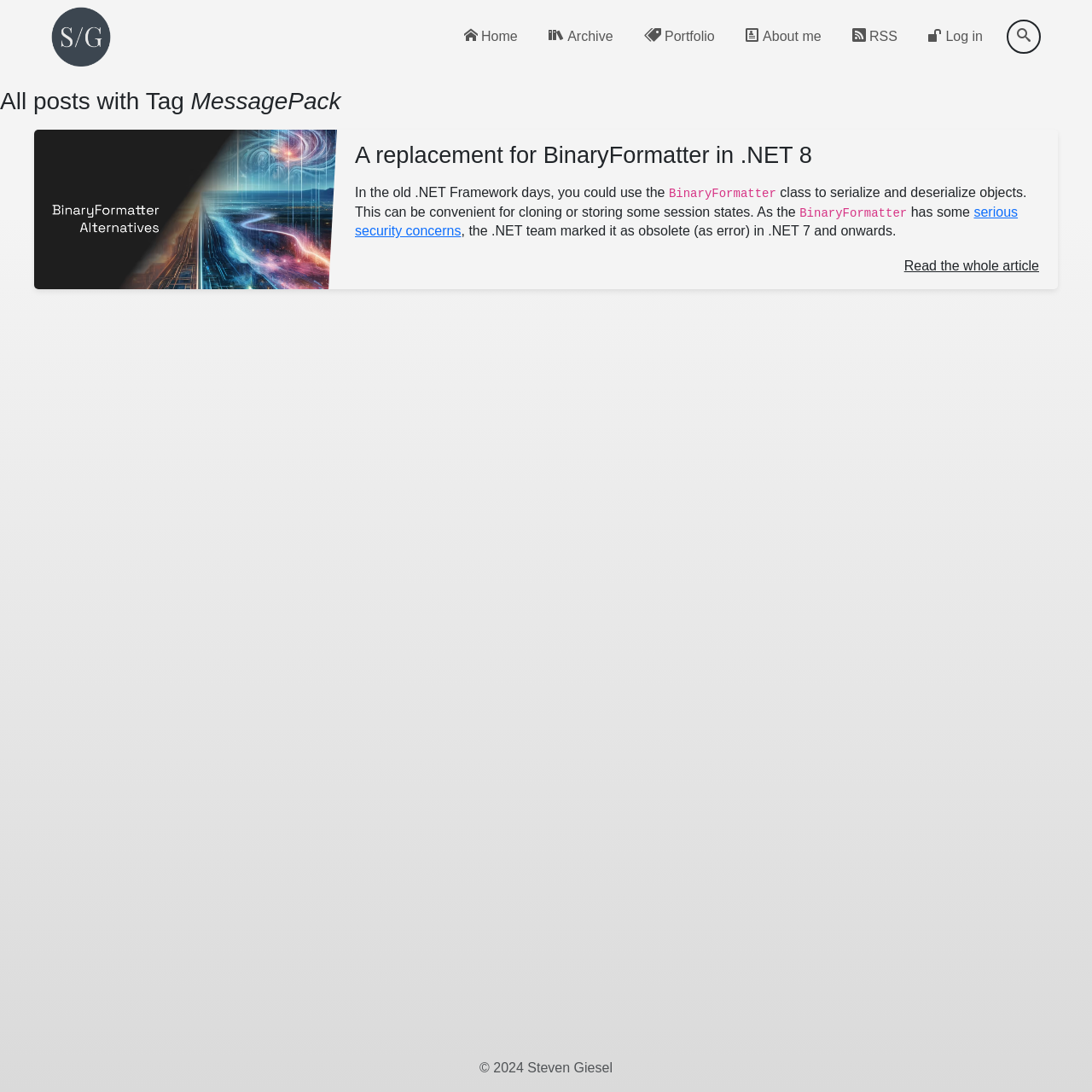What is the copyright year?
Based on the screenshot, provide your answer in one word or phrase.

2024